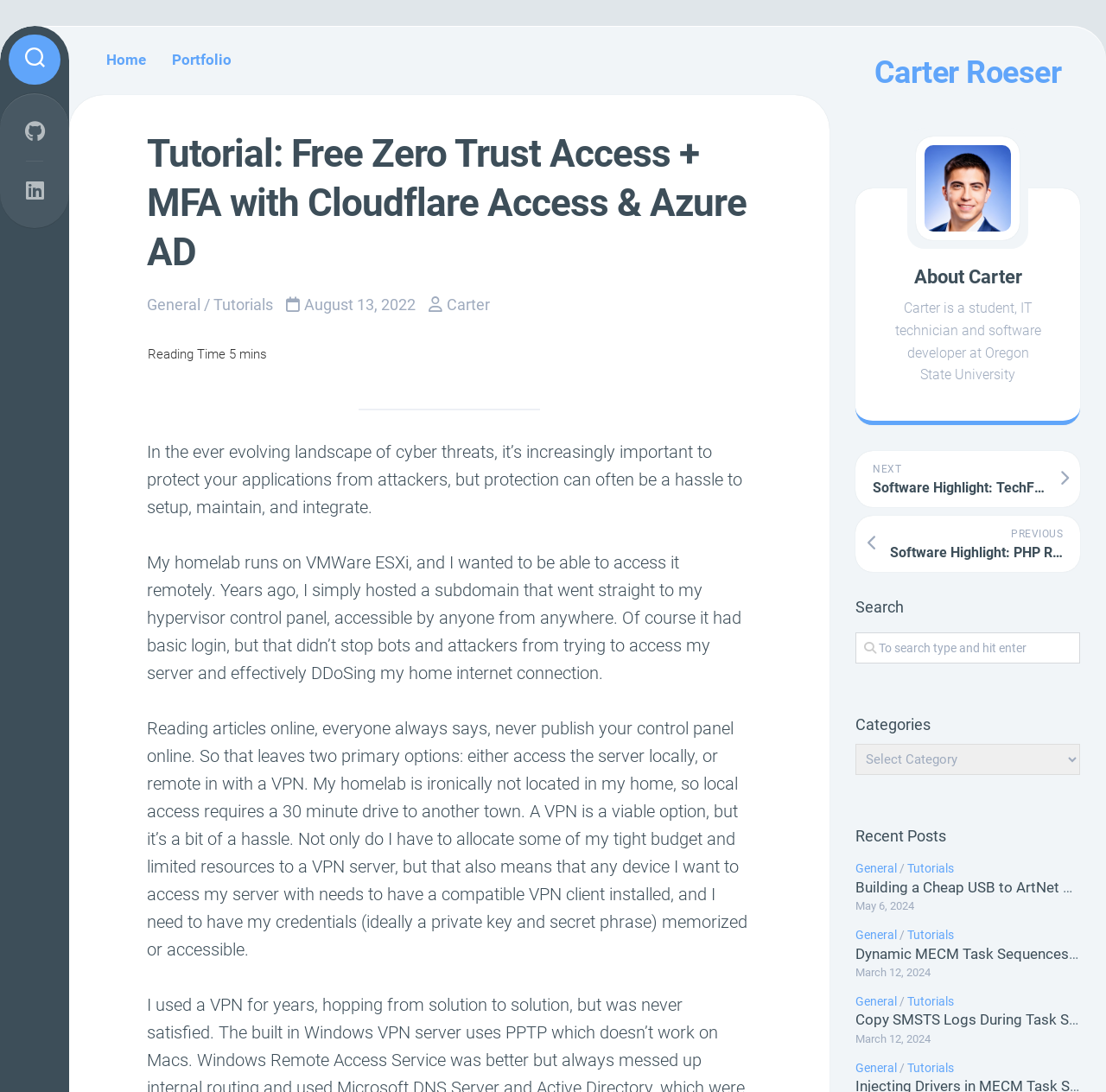Give an in-depth explanation of the webpage layout and content.

This webpage appears to be a blog post or tutorial about setting up zero-trust access and multi-factor authentication (MFA) with Cloudflare Access and Azure AD. The page is divided into several sections, with a prominent header section at the top featuring the title "Tutorial: Free Zero Trust Access + MFA with Cloudflare Access & Azure AD" and a link to the author's profile, Carter Roeser.

Below the header, there is a navigation menu with links to the home page, portfolio, and other sections. The main content of the page is a lengthy article that discusses the importance of protecting applications from cyber threats and the author's experience with setting up remote access to their homelab.

The article is divided into several paragraphs, with the first paragraph introducing the topic and the subsequent paragraphs providing more details about the author's experience and the solutions they explored. There are also several links to related categories, such as "General" and "Tutorials", and a list of recent posts with dates.

On the right-hand side of the page, there is a sidebar with links to other sections, including "Search", "Categories", and "Recent Posts". There is also a textbox for searching and a combobox for selecting categories.

At the top-left corner of the page, there are several social media links and a button, but their exact functions are not clear. Overall, the page appears to be a technical blog post or tutorial with a focus on cybersecurity and remote access.